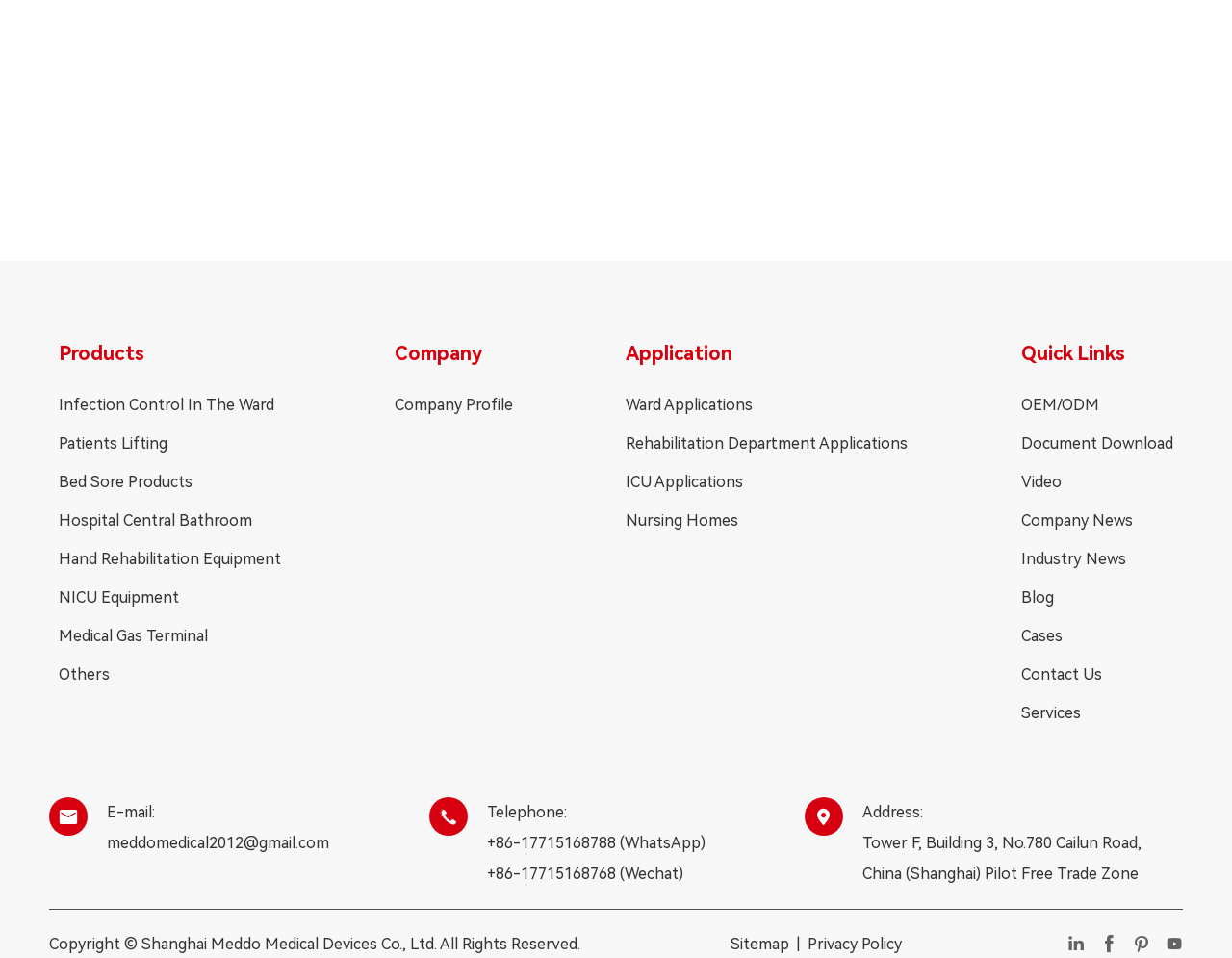Answer this question using a single word or a brief phrase:
What is the company name?

Shanghai Meddo Medical Devices Co., Ltd.